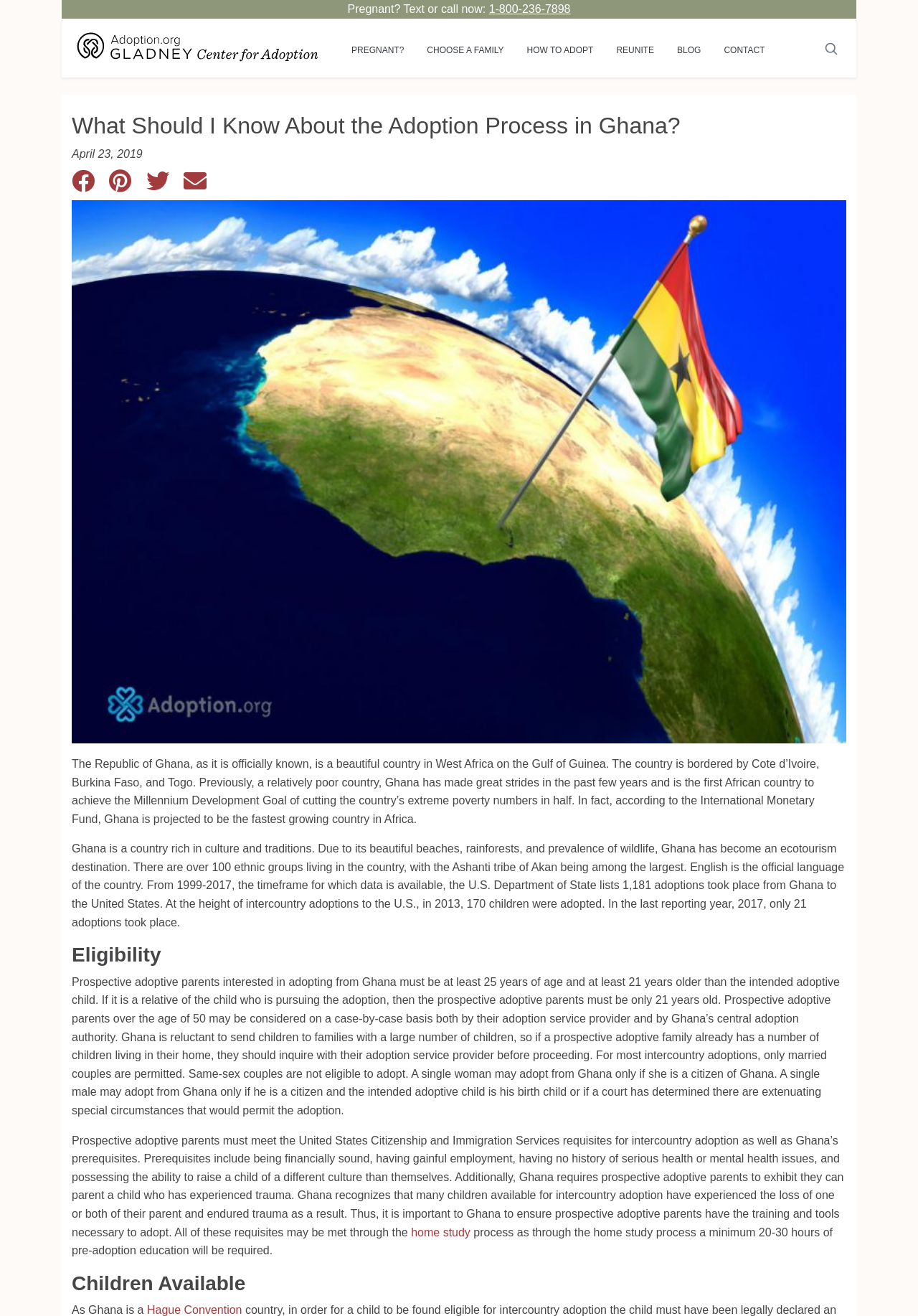How many adoptions took place from Ghana to the US in 2017?
Can you provide an in-depth and detailed response to the question?

According to the webpage, in the last reporting year, 2017, only 21 adoptions took place from Ghana to the United States, as stated in the text 'From 1999-2017, the timeframe for which data is available, the U.S. Department of State lists 1,181 adoptions took place from Ghana to the United States.'